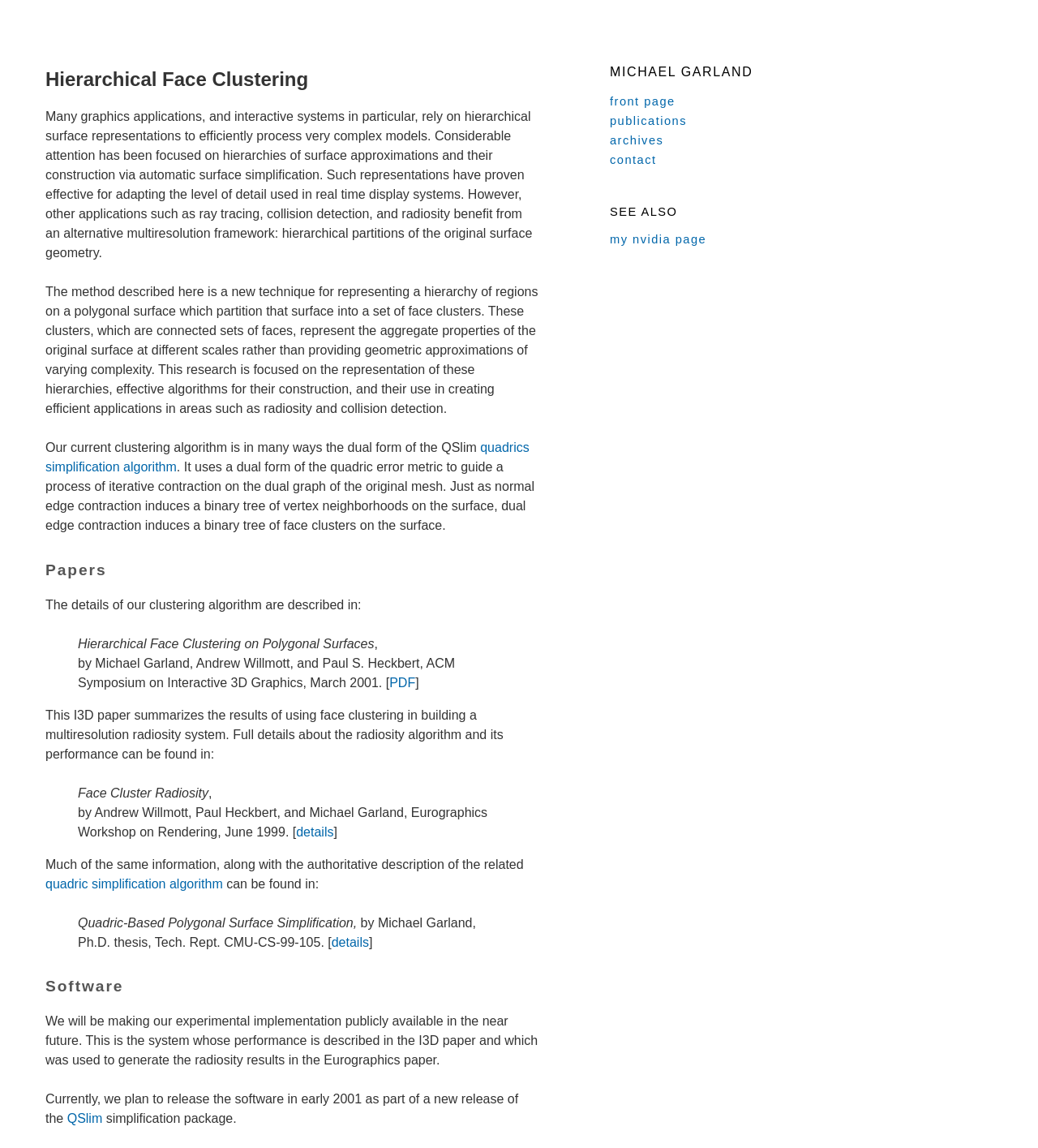Identify the bounding box coordinates of the element to click to follow this instruction: 'visit my nvidia page'. Ensure the coordinates are four float values between 0 and 1, provided as [left, top, right, bottom].

[0.588, 0.203, 0.681, 0.214]